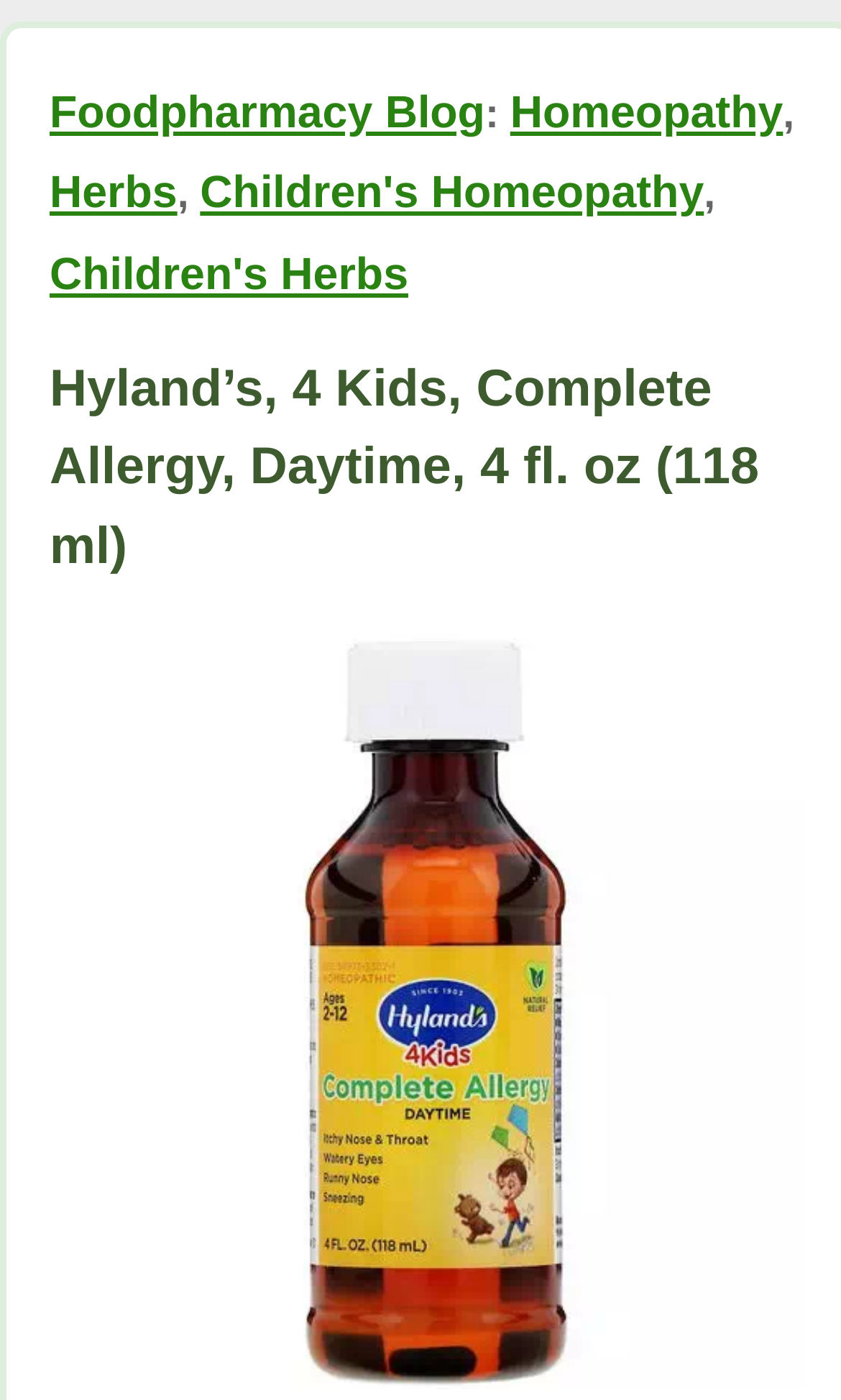Is there an image on the webpage?
Based on the image, answer the question with a single word or brief phrase.

Yes